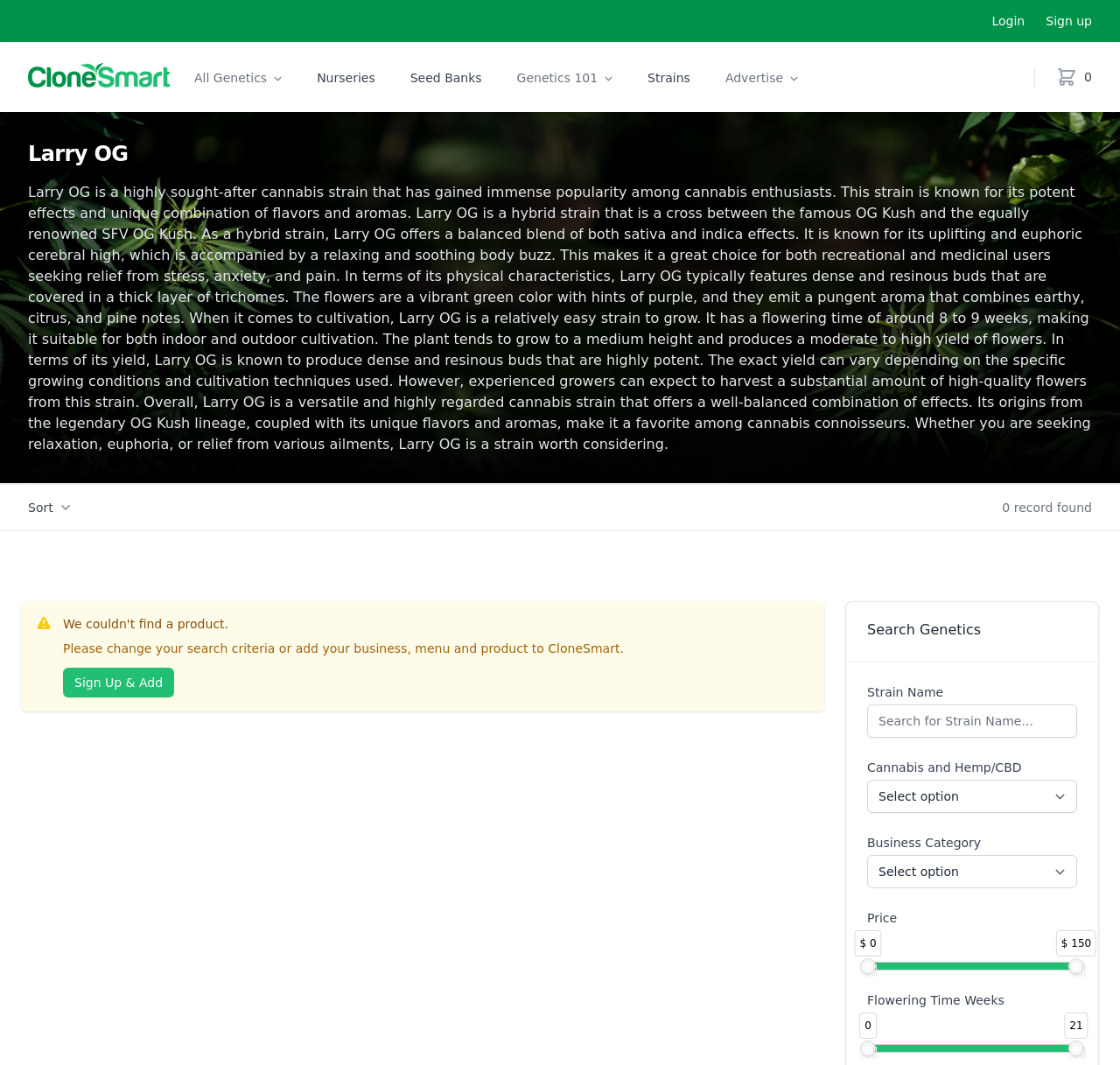Determine the bounding box coordinates for the HTML element mentioned in the following description: "Destek". The coordinates should be a list of four floats ranging from 0 to 1, represented as [left, top, right, bottom].

None